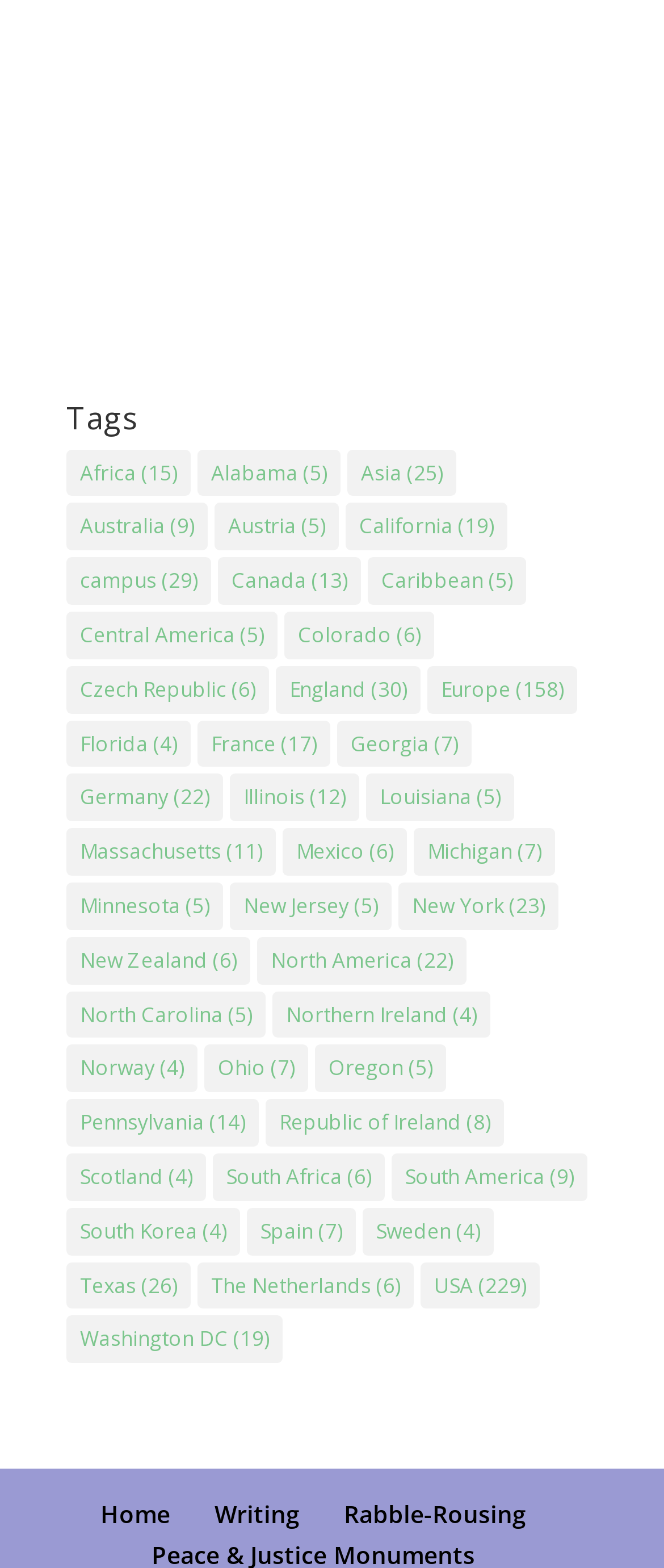Predict the bounding box of the UI element based on the description: "New Jersey (5)". The coordinates should be four float numbers between 0 and 1, formatted as [left, top, right, bottom].

[0.346, 0.563, 0.59, 0.593]